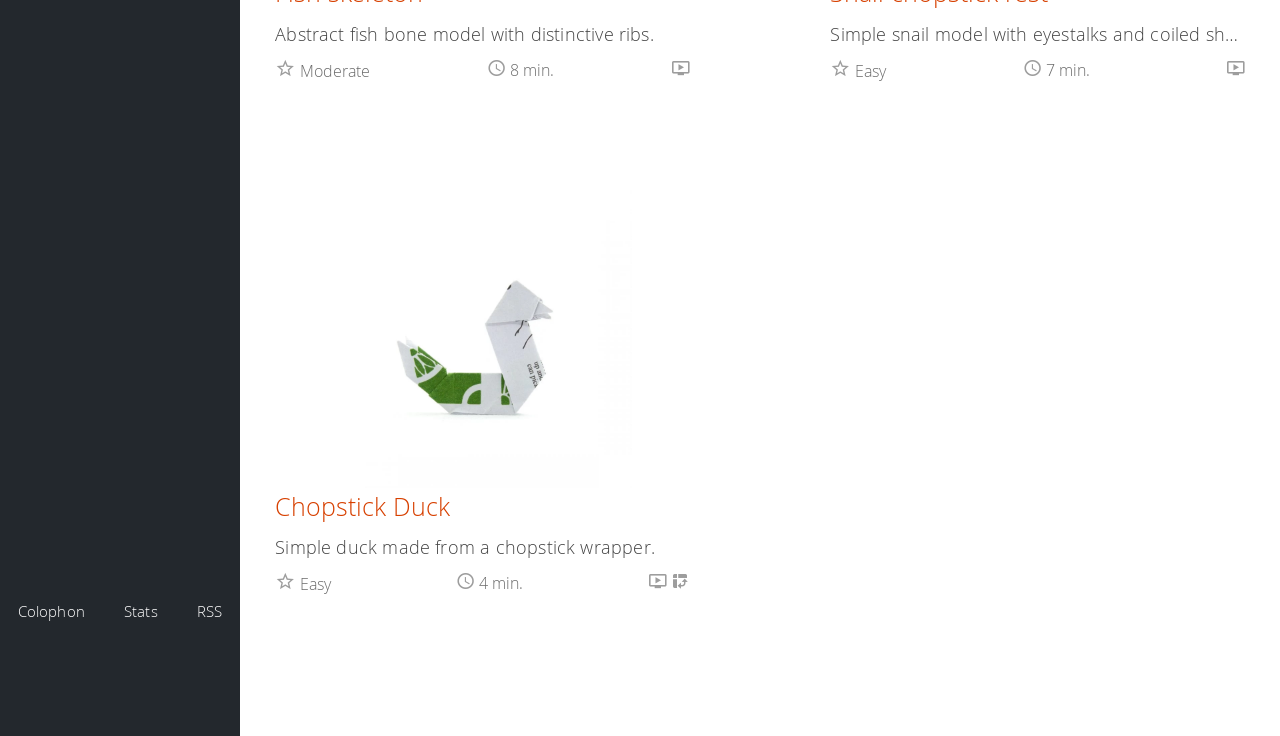Using the description "Stats", locate and provide the bounding box of the UI element.

[0.097, 0.817, 0.123, 0.844]